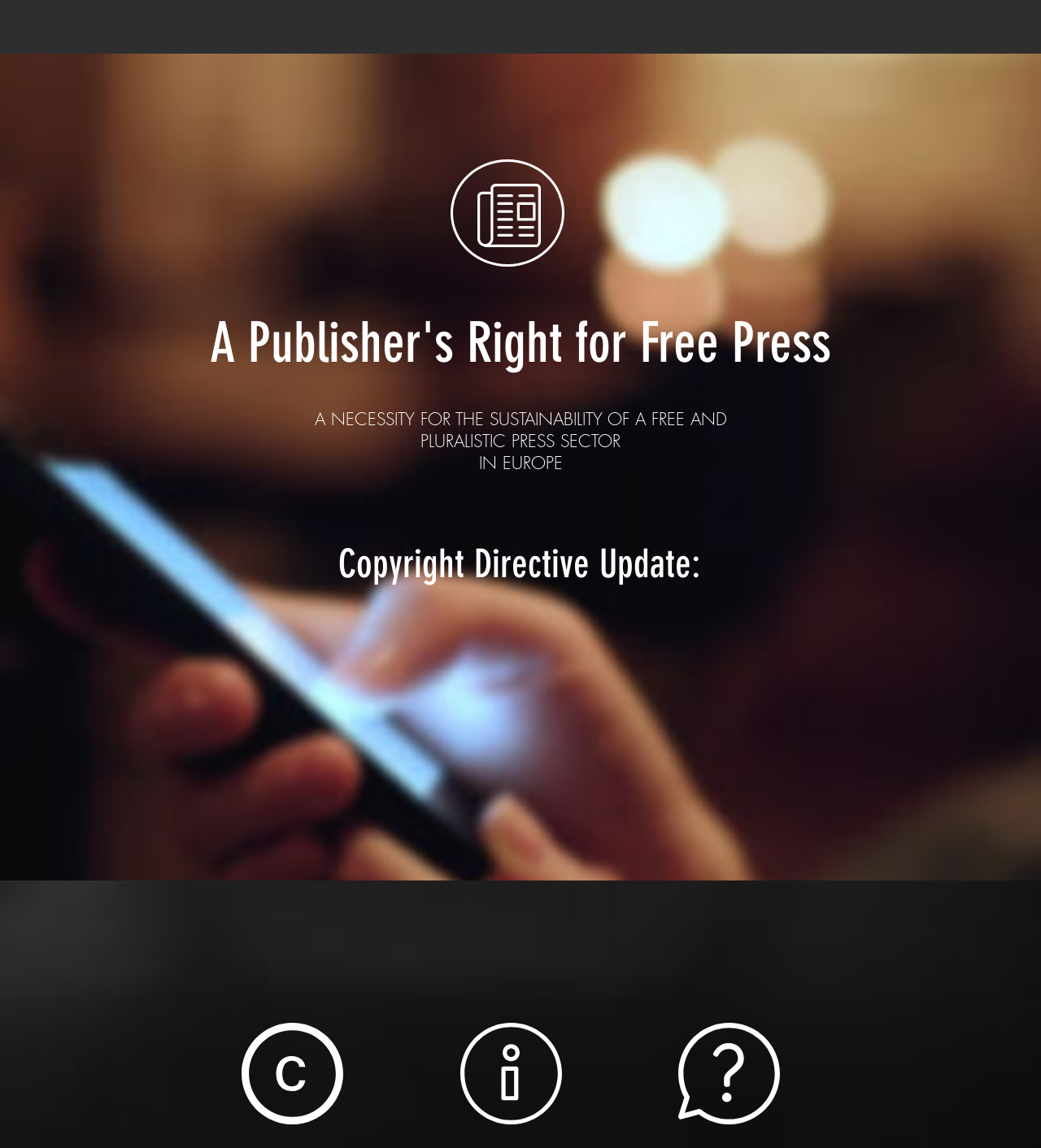Locate the heading on the webpage and return its text.

A Publisher's Right for Free Press